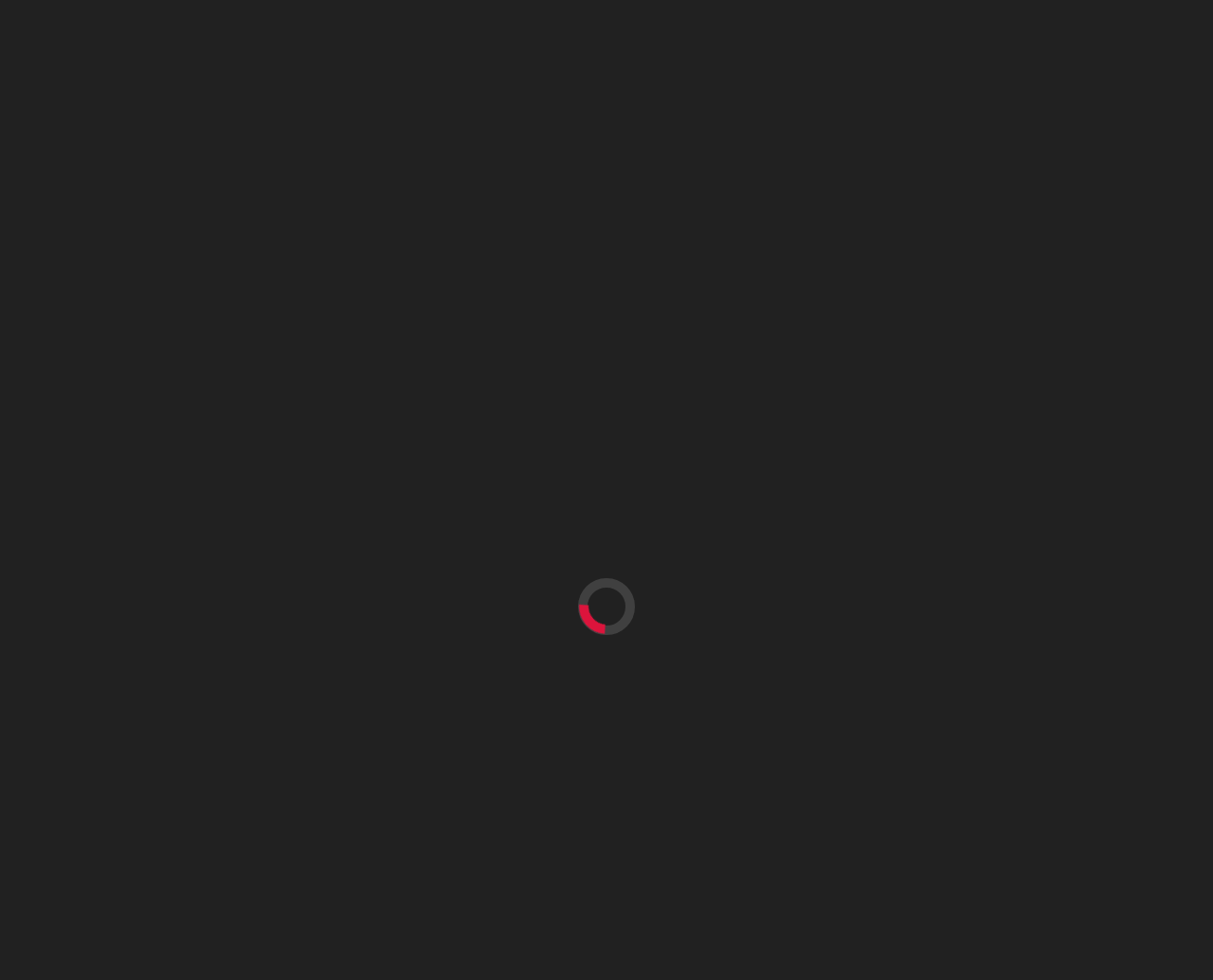Observe the image and answer the following question in detail: What is the topic of the article?

The main heading of the article is 'Tennessee seniors keyed Vols’ return to prominence', and the text below it mentions 'When Tennessee football gives thanks to its seniors this Saturday...', indicating that the topic of the article is related to Tennessee football.